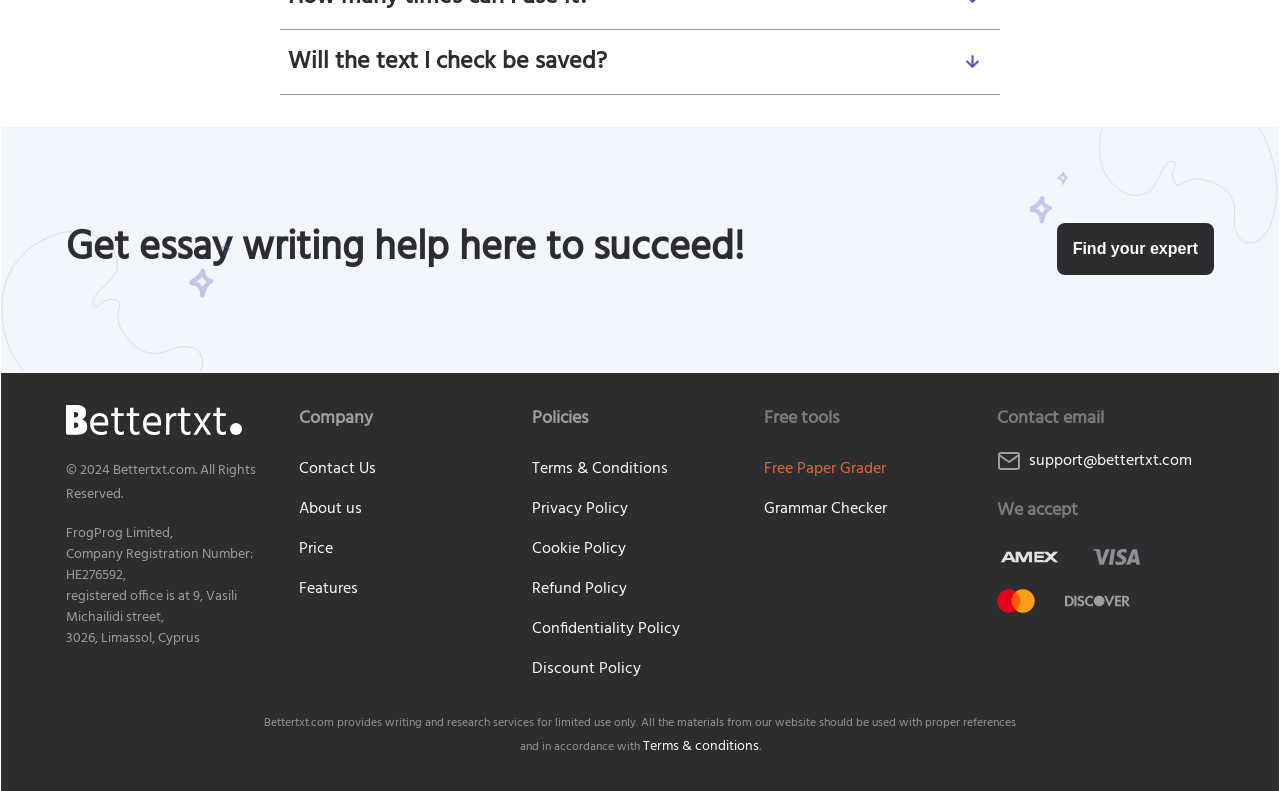Determine the bounding box coordinates of the element that should be clicked to execute the following command: "Click the Learn More link".

None